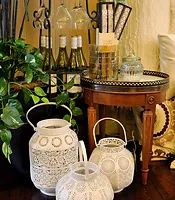What material is the table in the background made of?
Answer the question based on the image using a single word or a brief phrase.

Wooden